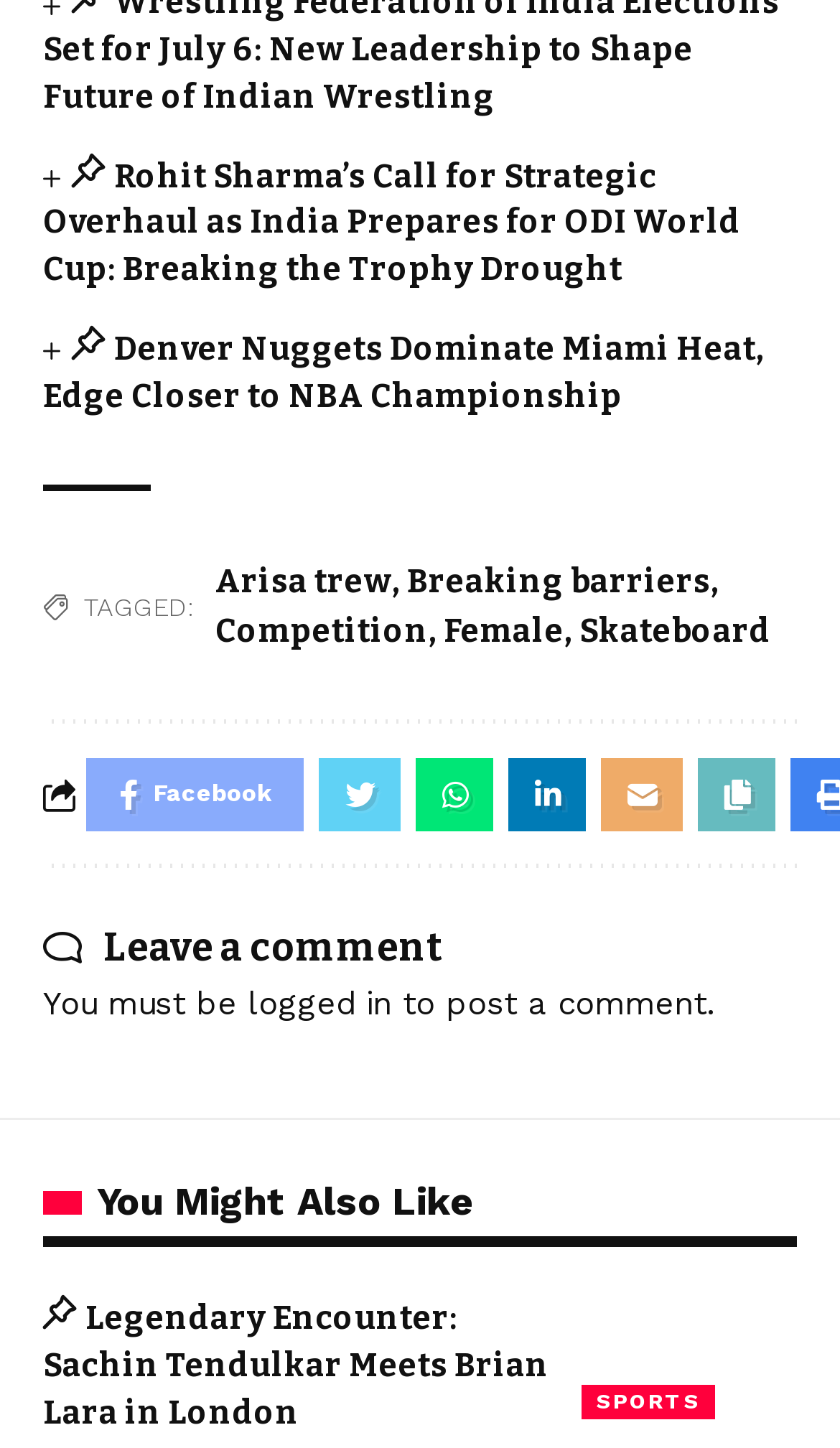Can you specify the bounding box coordinates for the region that should be clicked to fulfill this instruction: "Visit Arisa trew's page".

[0.256, 0.389, 0.467, 0.416]